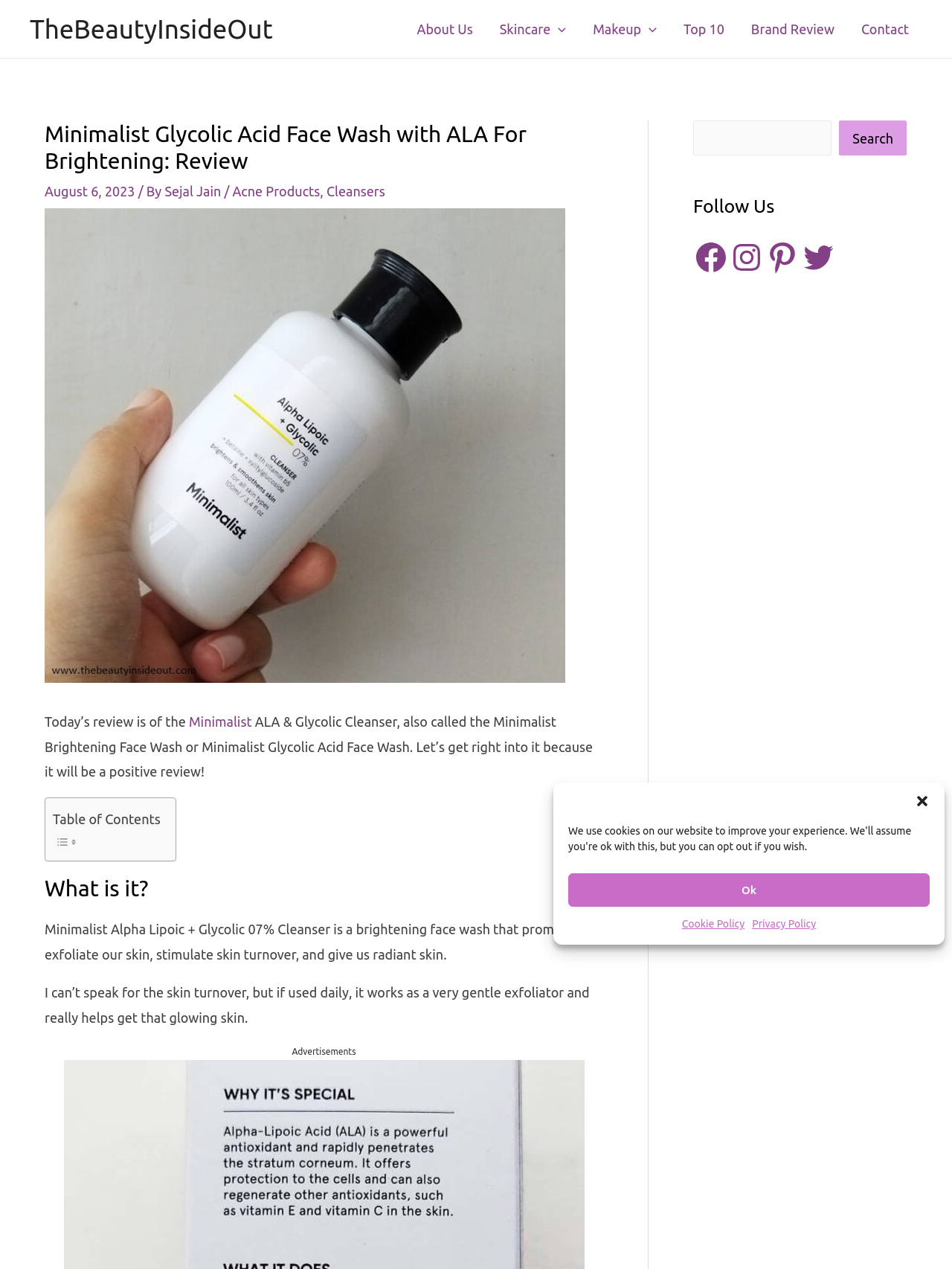Who is the author of the review?
Using the information from the image, provide a comprehensive answer to the question.

The author of the review is mentioned in the text '/ By Sejal Jain' which is located below the heading 'Minimalist Glycolic Acid Face Wash with ALA For Brightening: Review'.